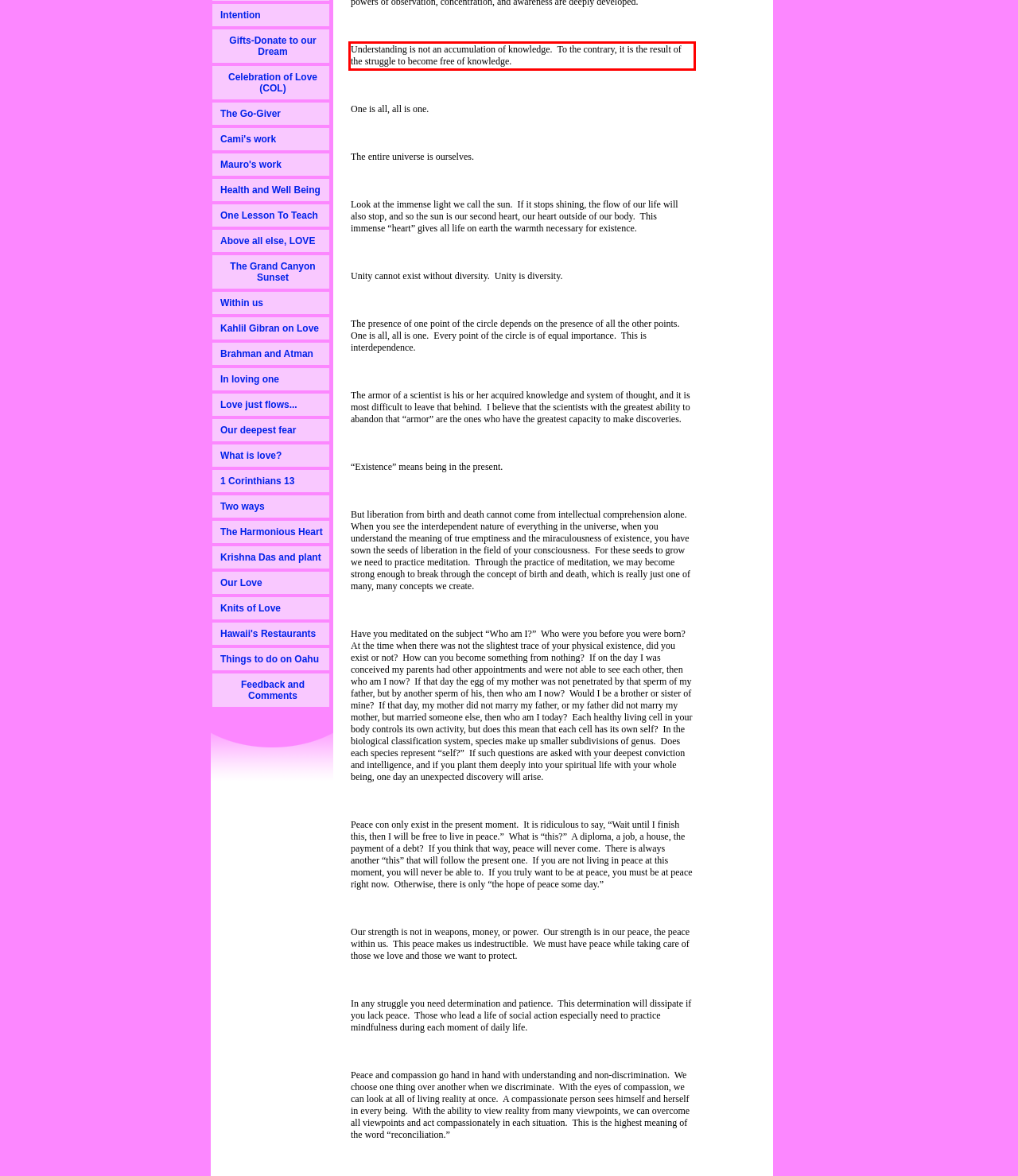Please look at the webpage screenshot and extract the text enclosed by the red bounding box.

Understanding is not an accumulation of knowledge. To the contrary, it is the result of the struggle to become free of knowledge.